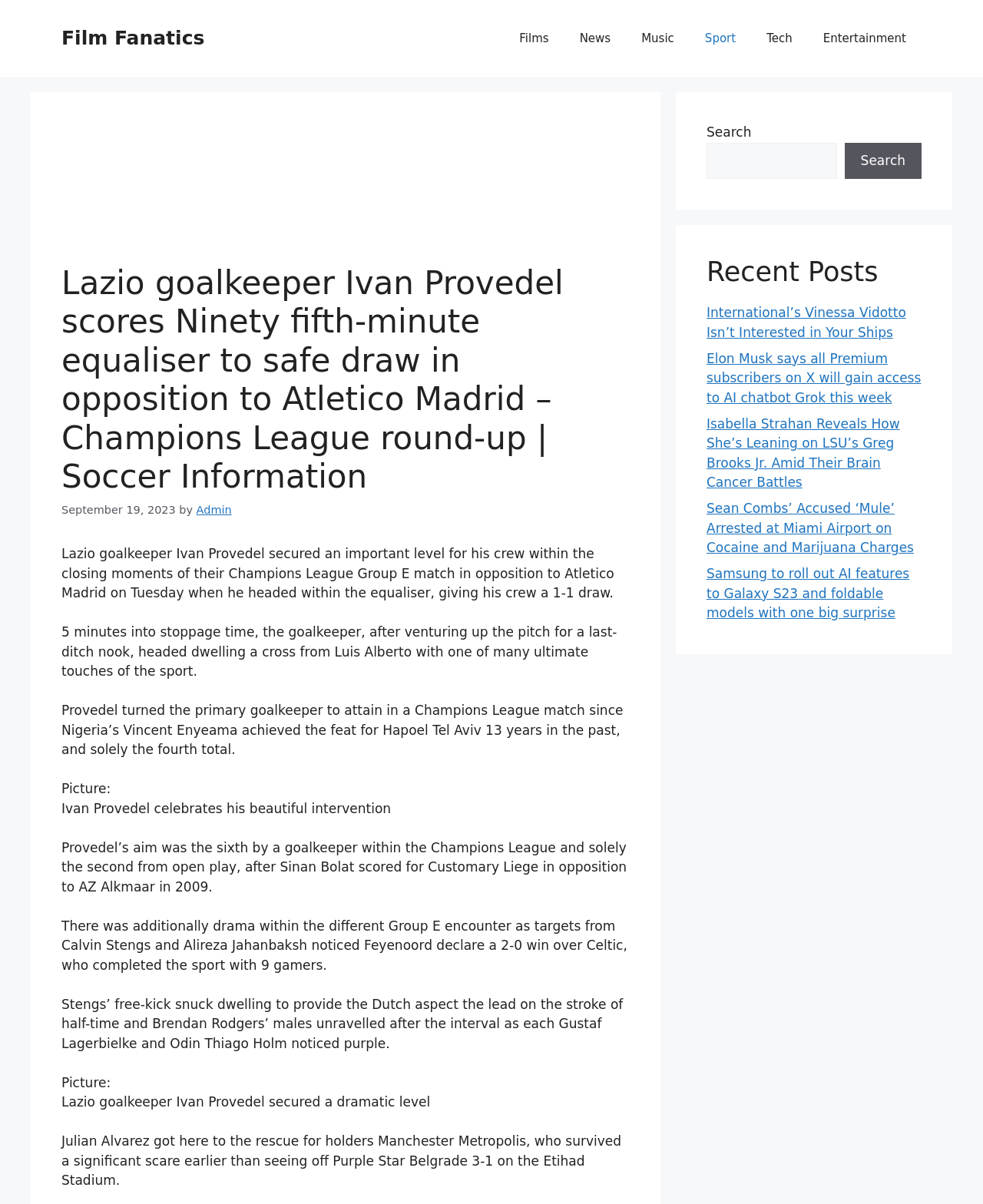How many players were sent off in the Feyenoord vs Celtic match?
Please respond to the question with a detailed and informative answer.

The answer can be found in the paragraph that describes the match between Feyenoord and Celtic. It states that 'Brendan Rodgers’ males unravelled after the interval as each Gustaf Lagerbielke and Odin Thiago Holm noticed purple.' This implies that two players, Gustaf Lagerbielke and Odin Thiago Holm, were sent off in the match.